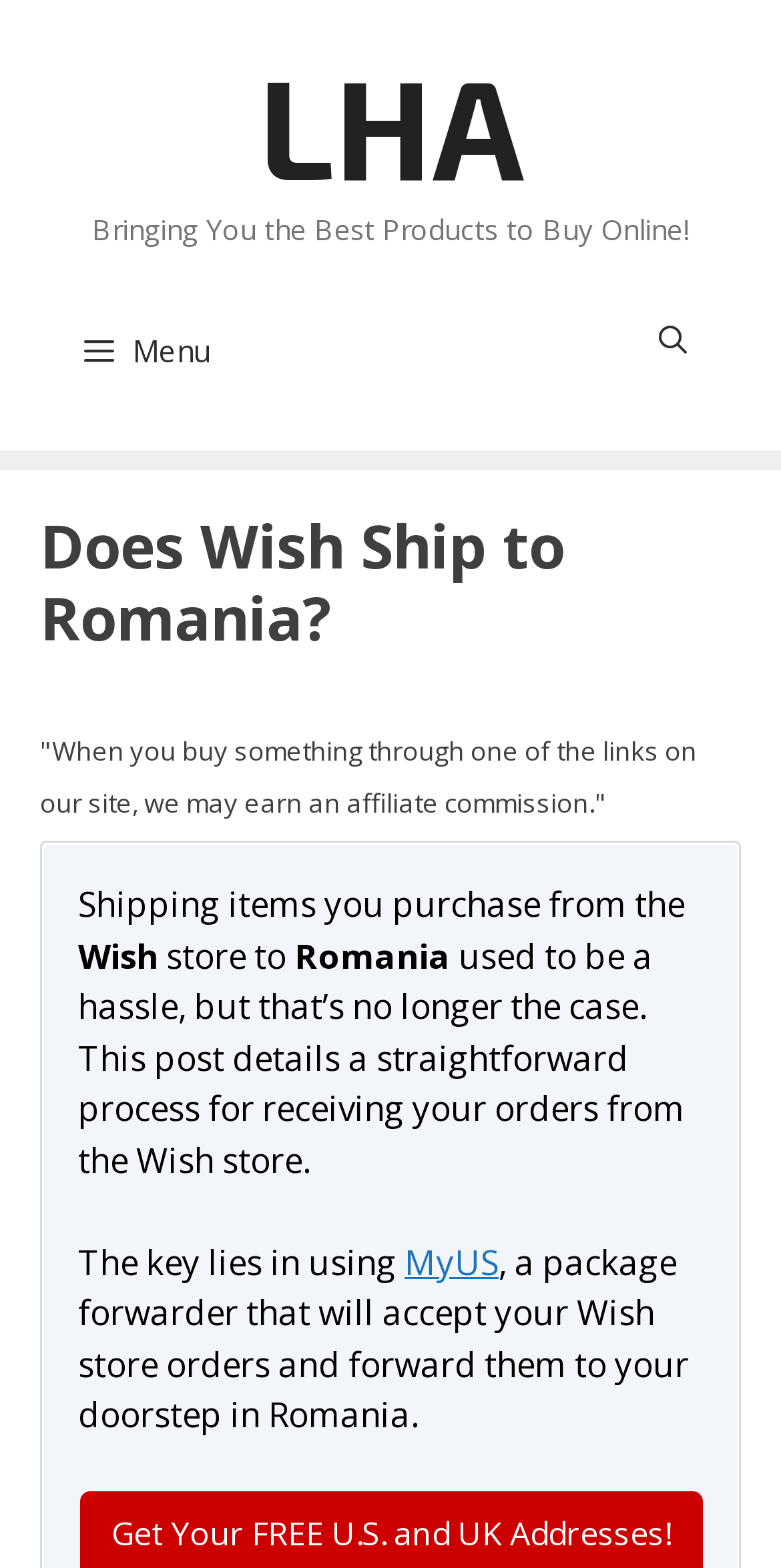What was shipping items from Wish to Romania like in the past?
Refer to the image and offer an in-depth and detailed answer to the question.

The webpage states that shipping items from Wish to Romania 'used to be a hassle, but that’s no longer the case', implying that in the past, it was difficult to receive orders from Wish in Romania.